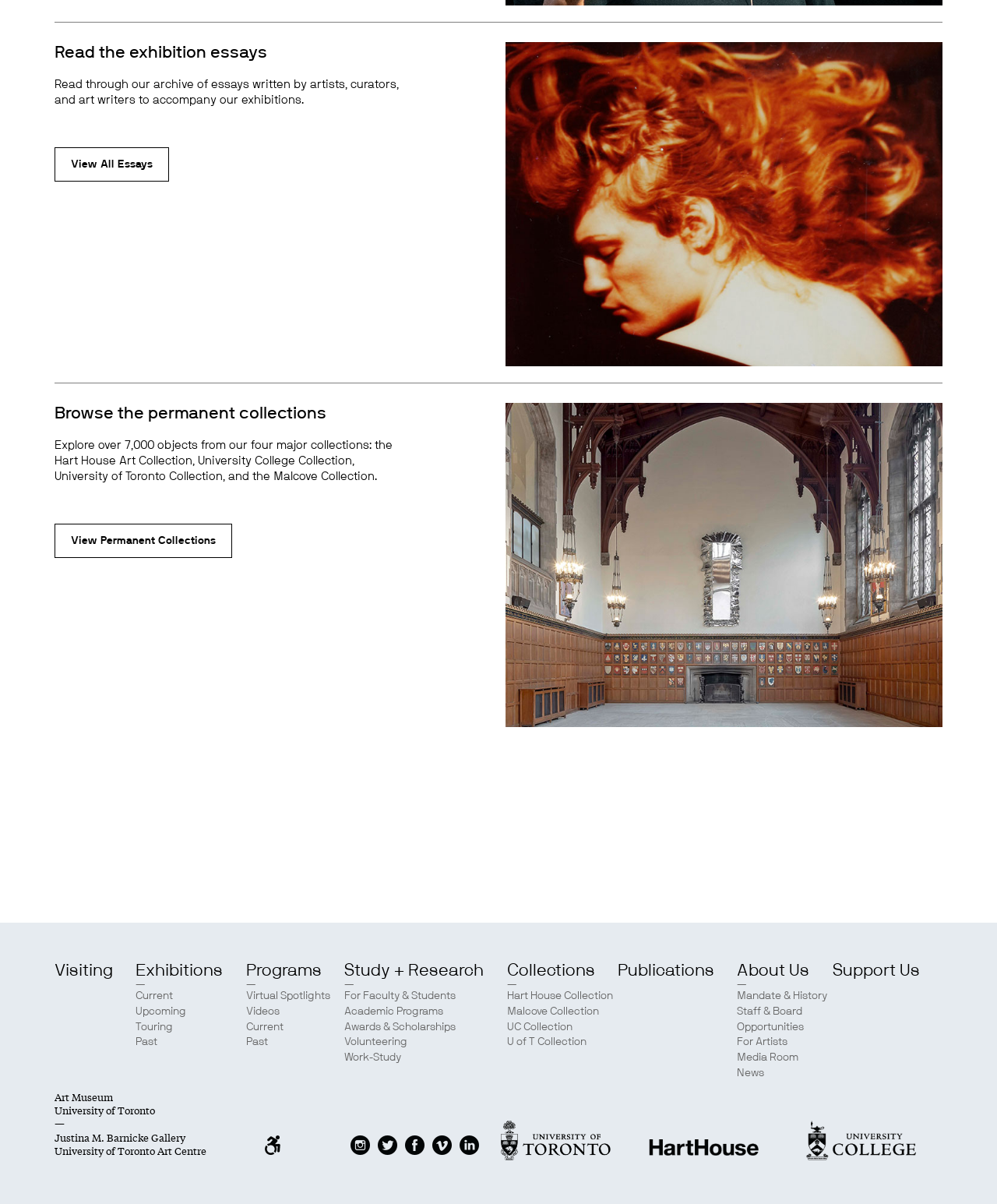Please find the bounding box for the following UI element description. Provide the coordinates in (top-left x, top-left y, bottom-right x, bottom-right y) format, with values between 0 and 1: Legal

None